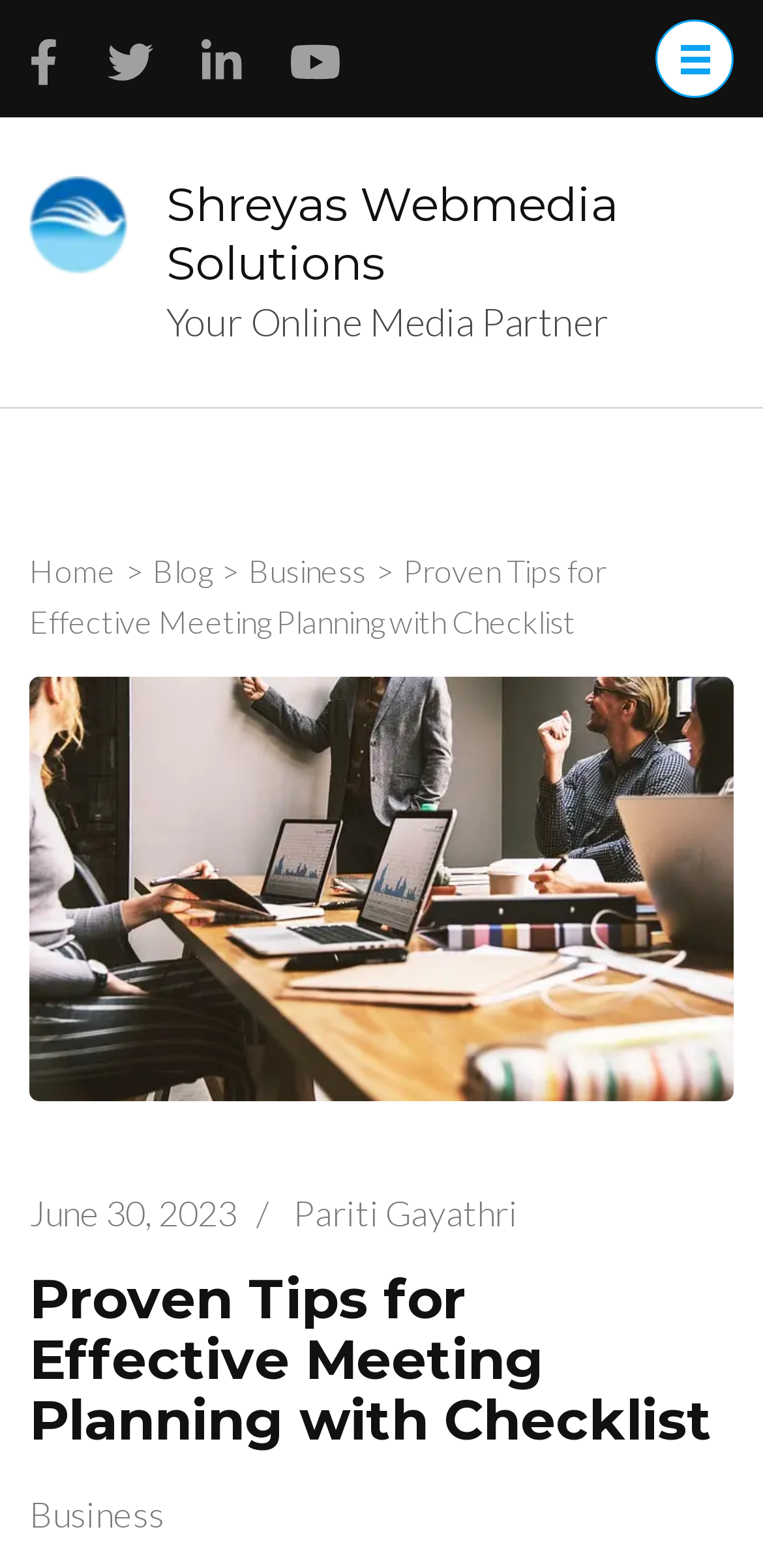What is the company name of the website?
Using the visual information from the image, give a one-word or short-phrase answer.

Shreyas Webmedia Solutions